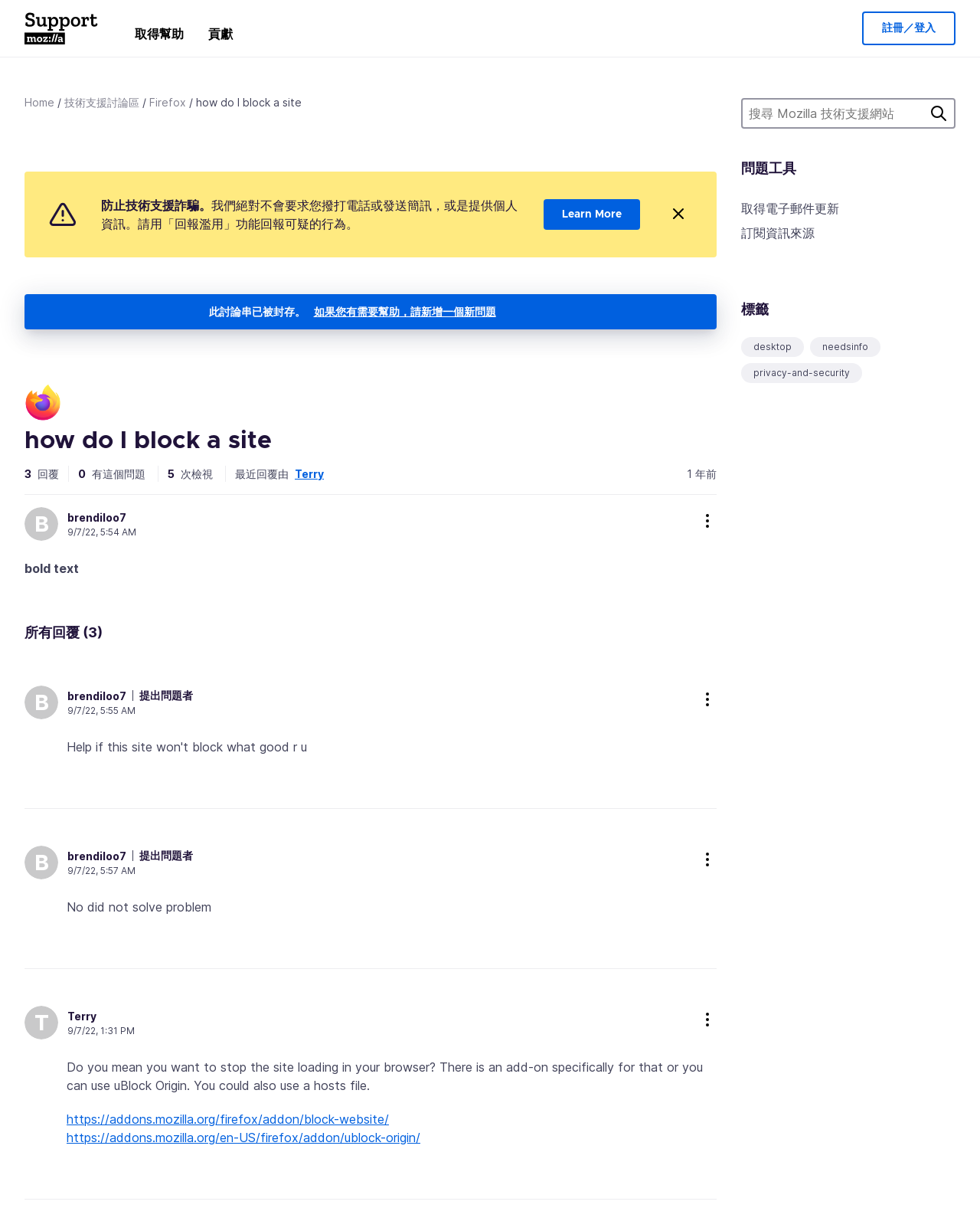What is the name of the user who posted the initial question?
Please answer using one word or phrase, based on the screenshot.

brendiloo7